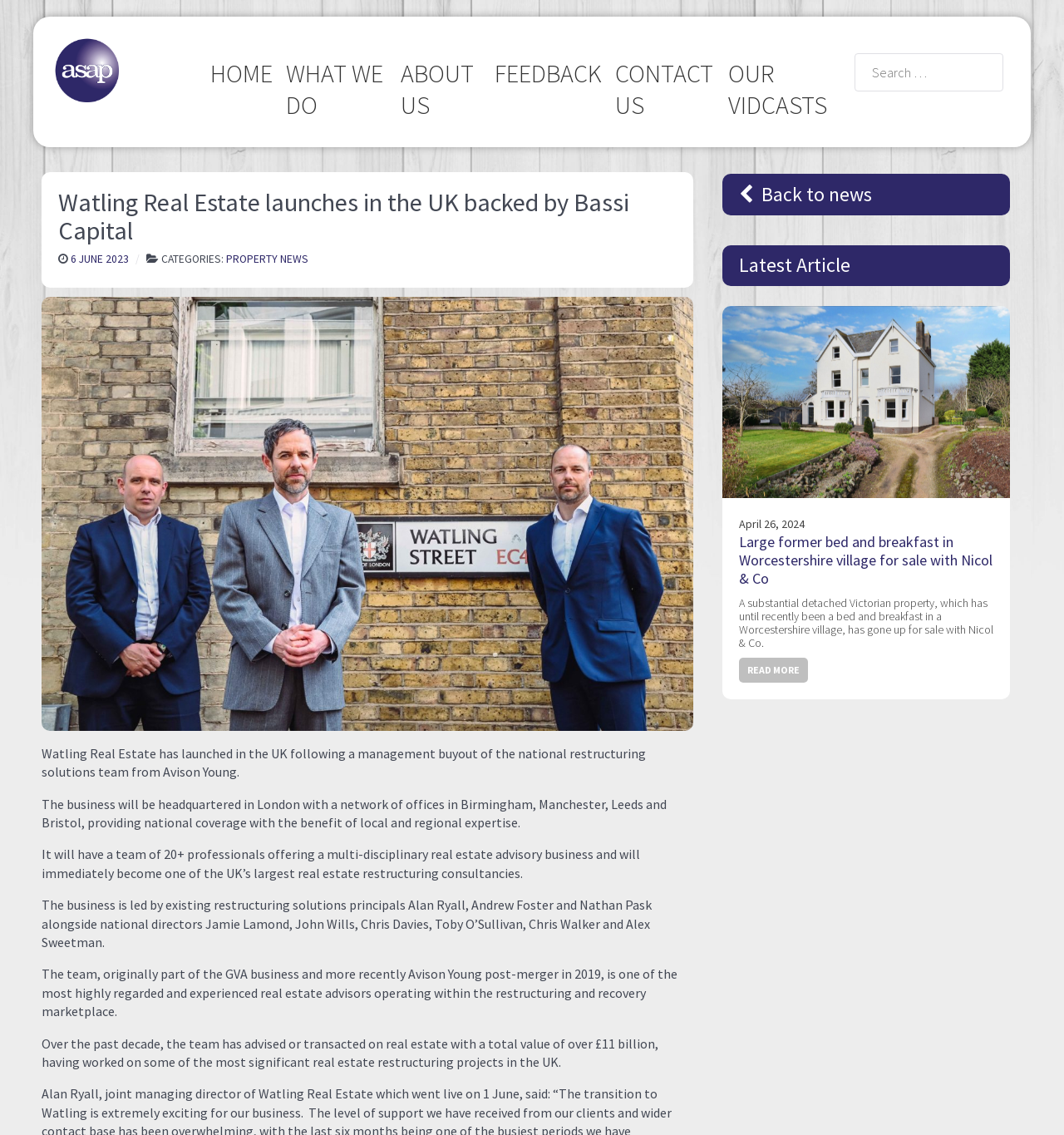What is the name of the company that the team was part of before Avison Young?
Using the information from the image, answer the question thoroughly.

The webpage content mentions that 'The team, originally part of the GVA business and more recently Avison Young post-merger in 2019, is one of the most highly regarded and experienced real estate advisors operating within the restructuring and recovery marketplace.' Therefore, the team was part of GVA before Avison Young.